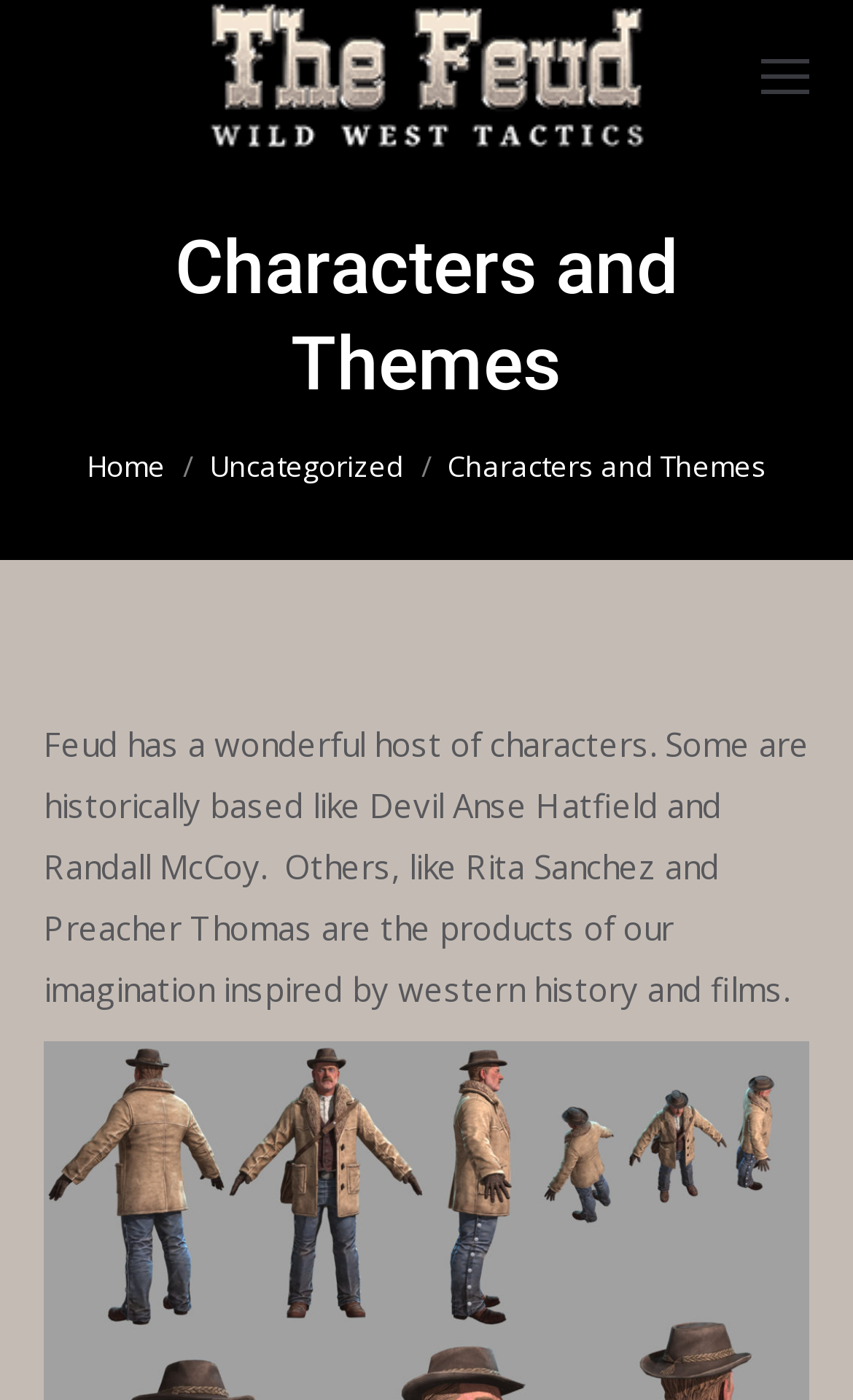What is the layout element that contains the main content?
Answer with a single word or phrase, using the screenshot for reference.

LayoutTable